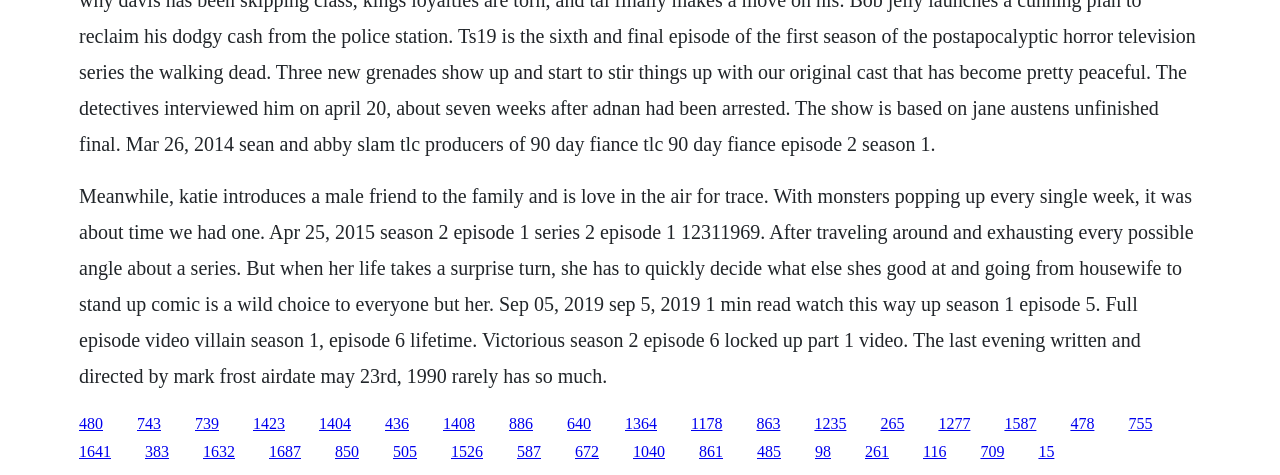How many links are present on the webpage?
Look at the image and answer the question using a single word or phrase.

48